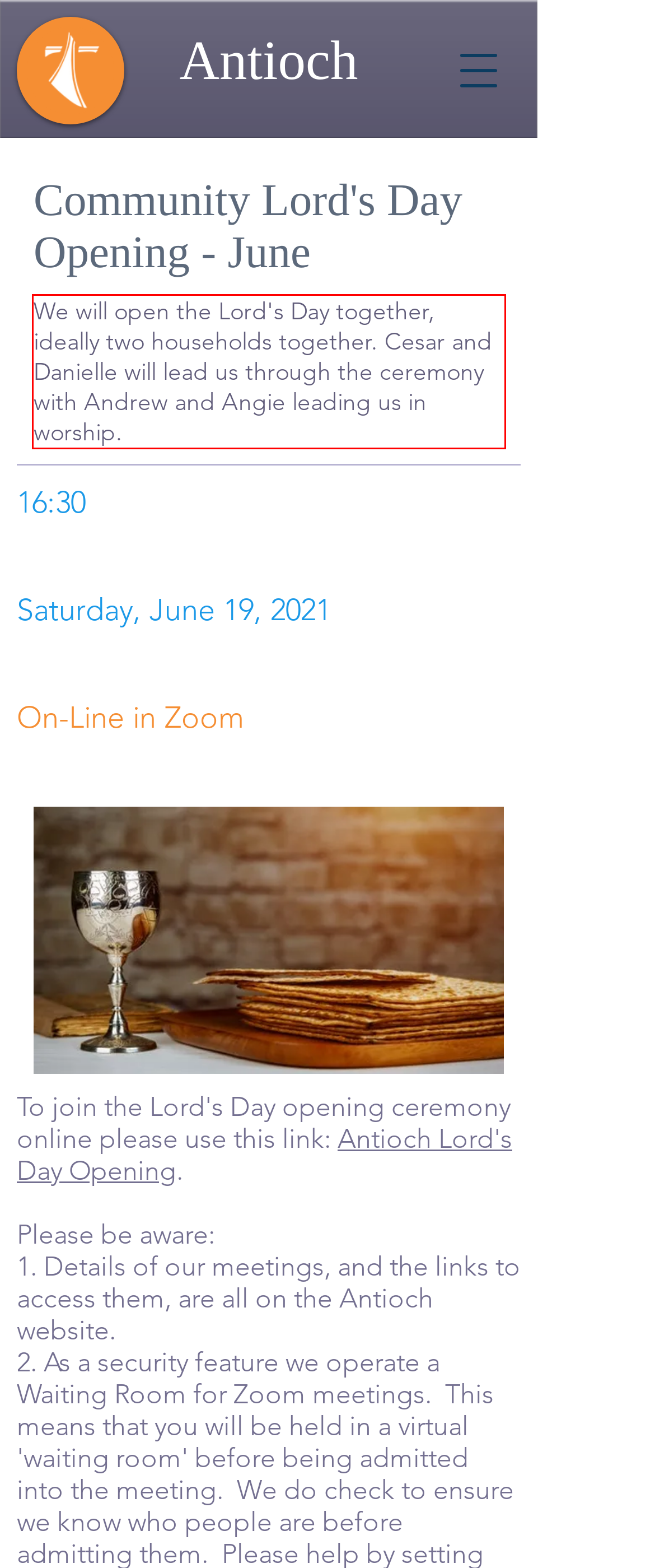With the provided screenshot of a webpage, locate the red bounding box and perform OCR to extract the text content inside it.

We will open the Lord's Day together, ideally two households together. Cesar and Danielle will lead us through the ceremony with Andrew and Angie leading us in worship.